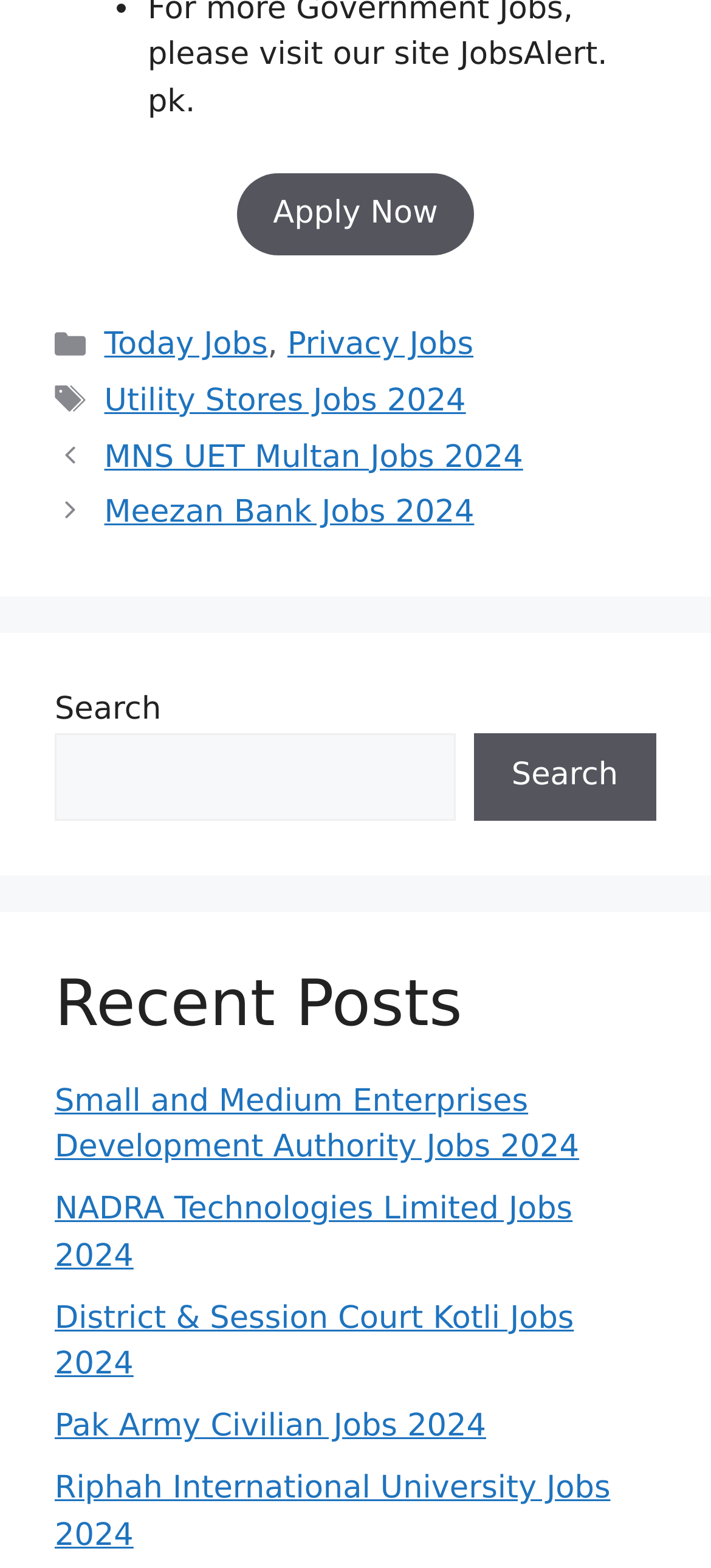What is the title of the section below the search field?
Answer the question with as much detail as you can, using the image as a reference.

I looked at the section below the search field and found a heading that says 'Recent Posts', which is the title of that section.